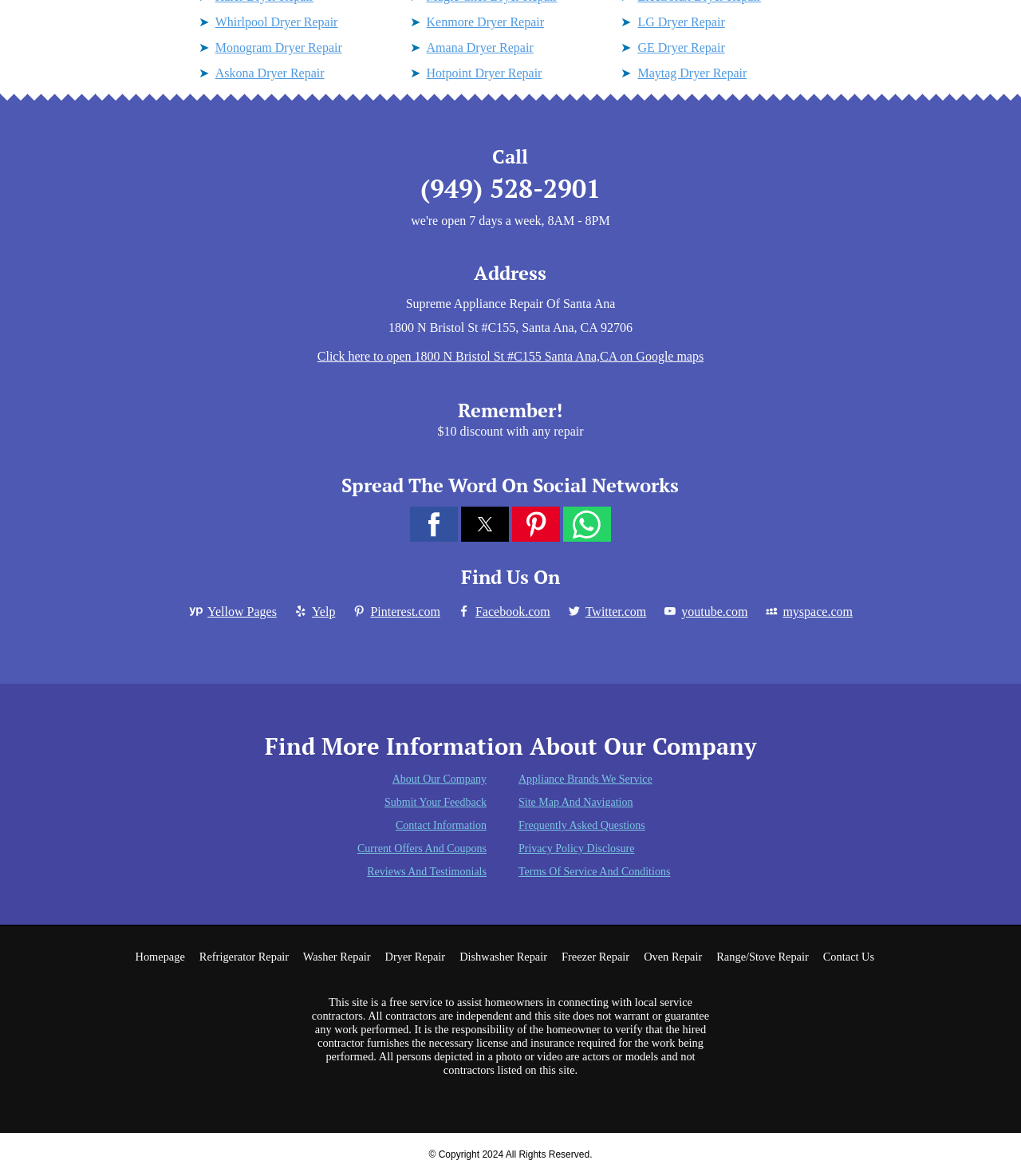Please provide a brief answer to the question using only one word or phrase: 
What is the address of the company?

1800 N Bristol St #C155, Santa Ana, CA 92706